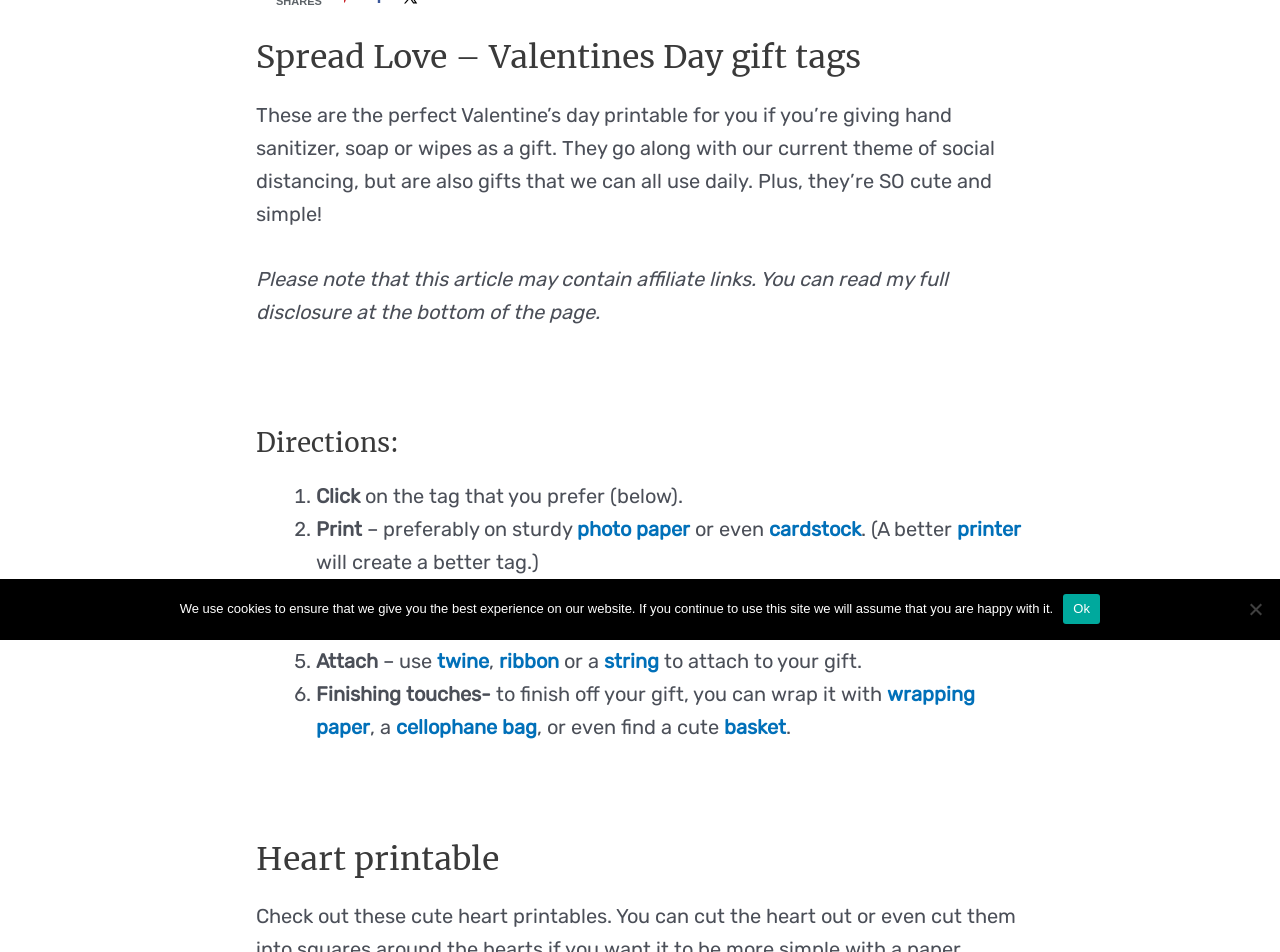Identify the bounding box coordinates for the UI element described as follows: Hole punch. Use the format (top-left x, top-left y, bottom-right x, bottom-right y) and ensure all values are floating point numbers between 0 and 1.

[0.247, 0.647, 0.329, 0.672]